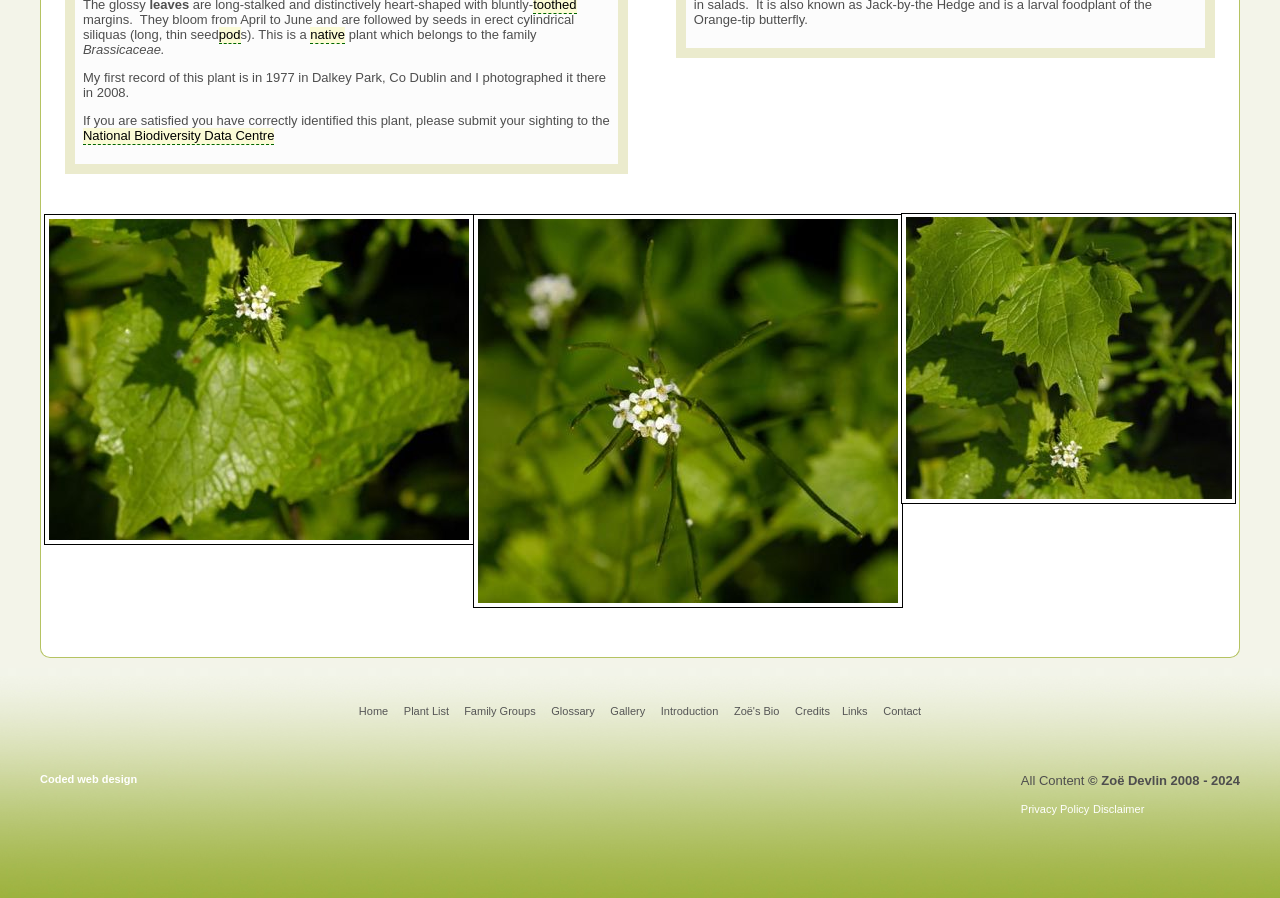Locate the UI element described by Skip to main content in the provided webpage screenshot. Return the bounding box coordinates in the format (top-left x, top-left y, bottom-right x, bottom-right y), ensuring all values are between 0 and 1.

None